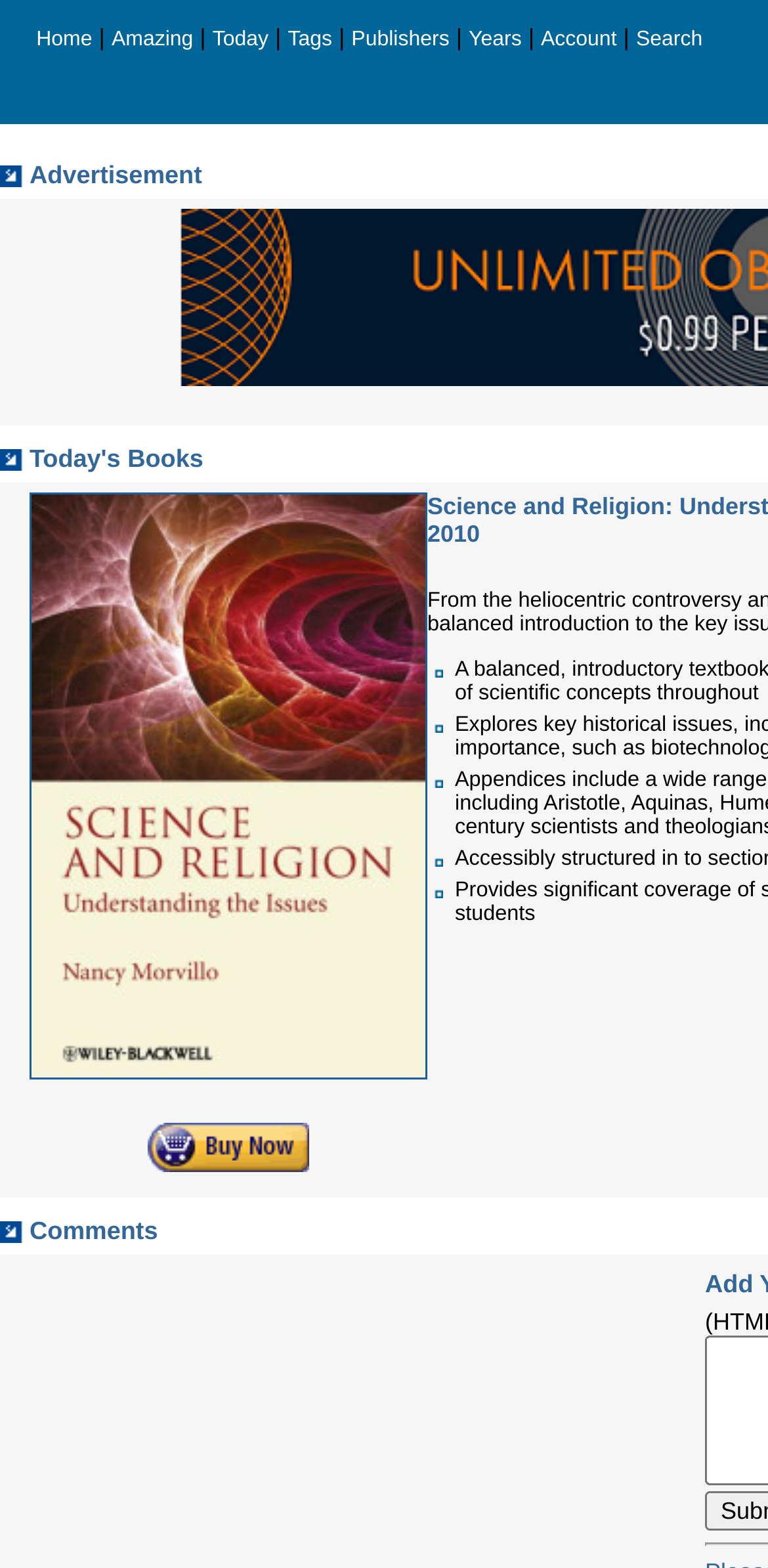Find the bounding box of the element with the following description: "title="Buy from AMAZON"". The coordinates must be four float numbers between 0 and 1, formatted as [left, top, right, bottom].

[0.192, 0.734, 0.403, 0.751]